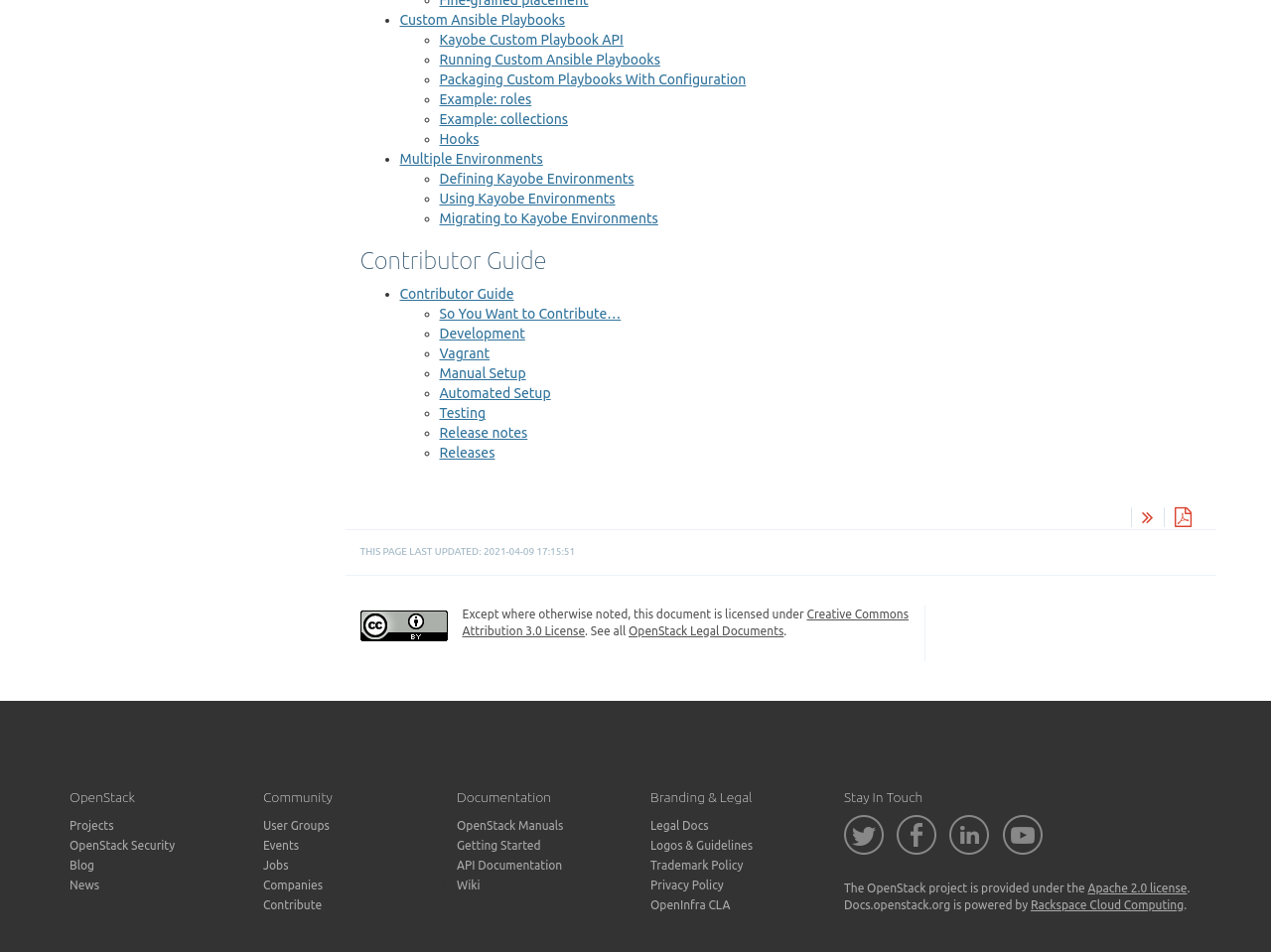Provide a one-word or one-phrase answer to the question:
How many sections are there in the 'OpenStack' heading?

4